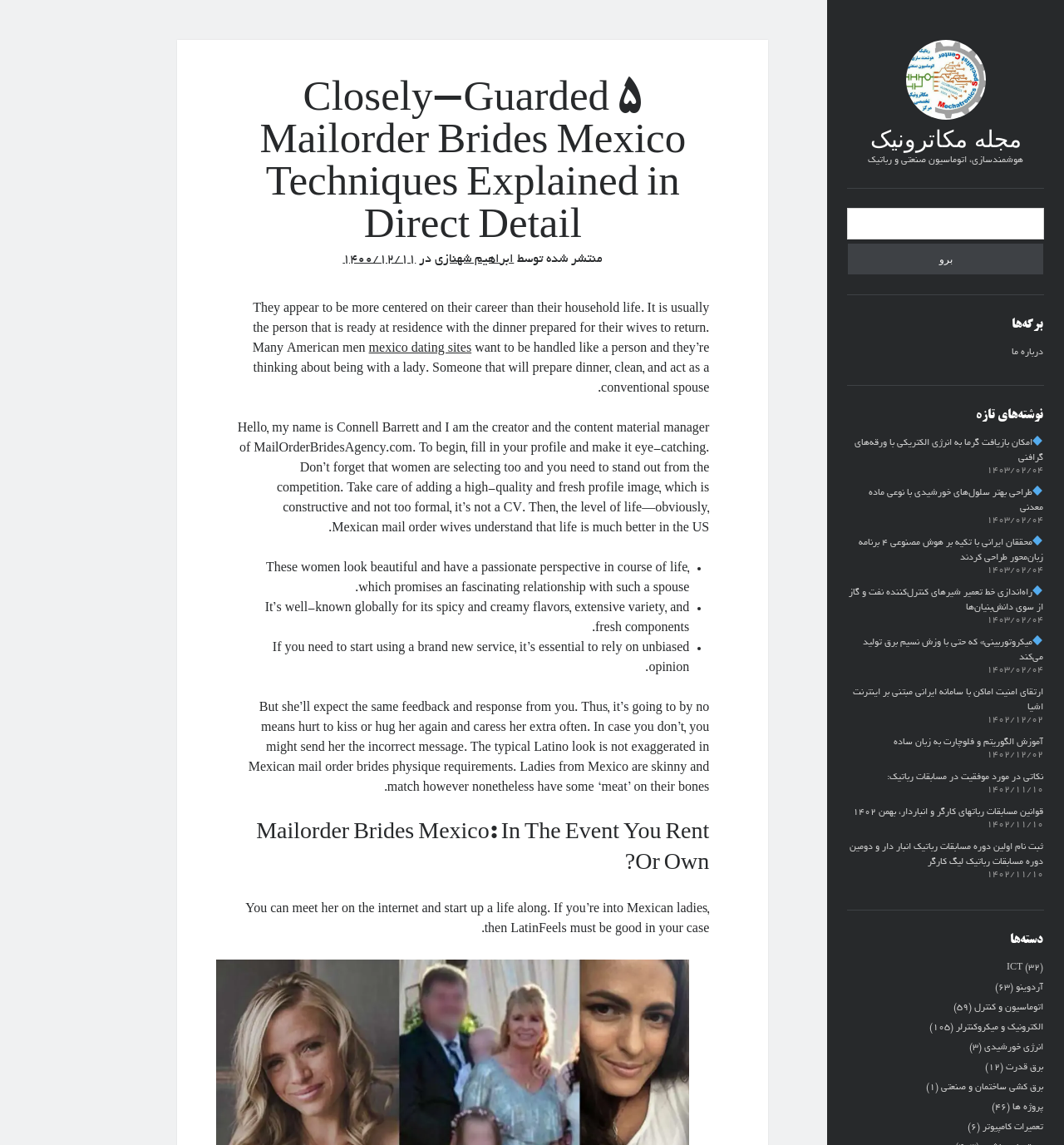Determine the bounding box coordinates of the section to be clicked to follow the instruction: "read article about recovering heat energy". The coordinates should be given as four float numbers between 0 and 1, formatted as [left, top, right, bottom].

[0.803, 0.383, 0.981, 0.405]